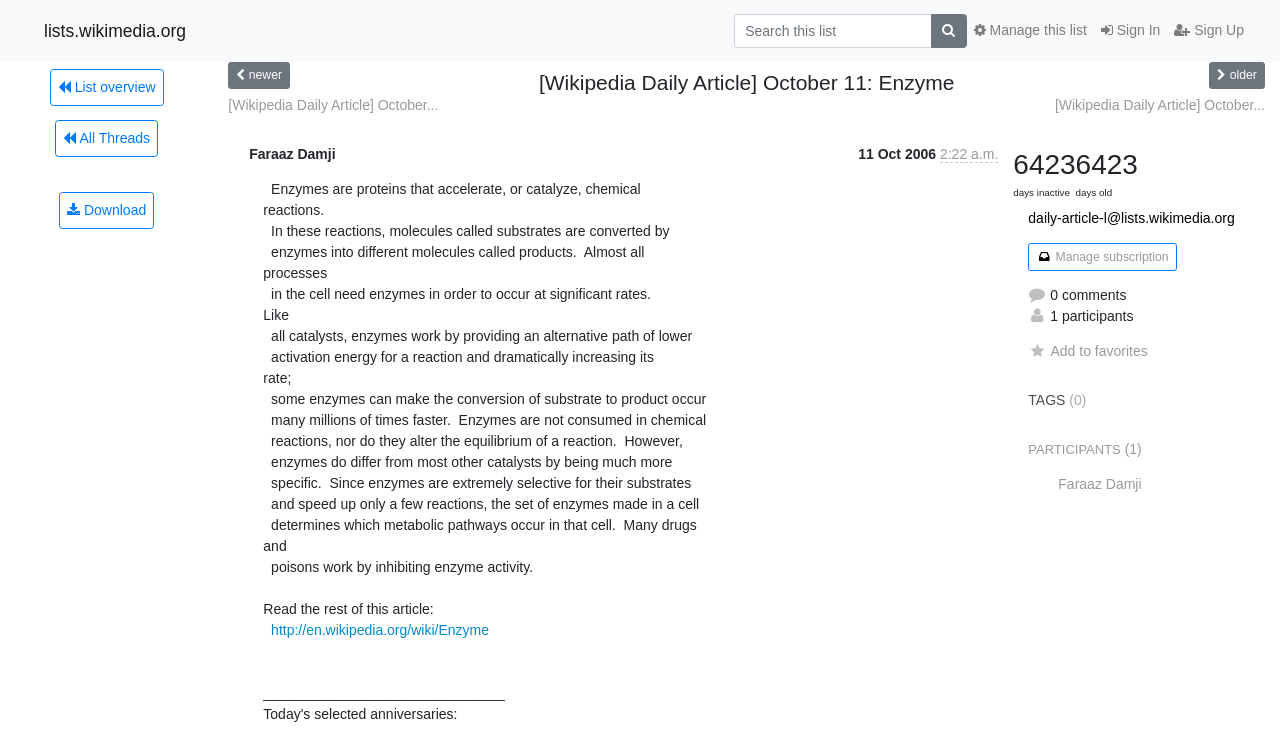Provide the bounding box coordinates of the HTML element described by the text: "List overview". The coordinates should be in the format [left, top, right, bottom] with values between 0 and 1.

[0.039, 0.092, 0.128, 0.141]